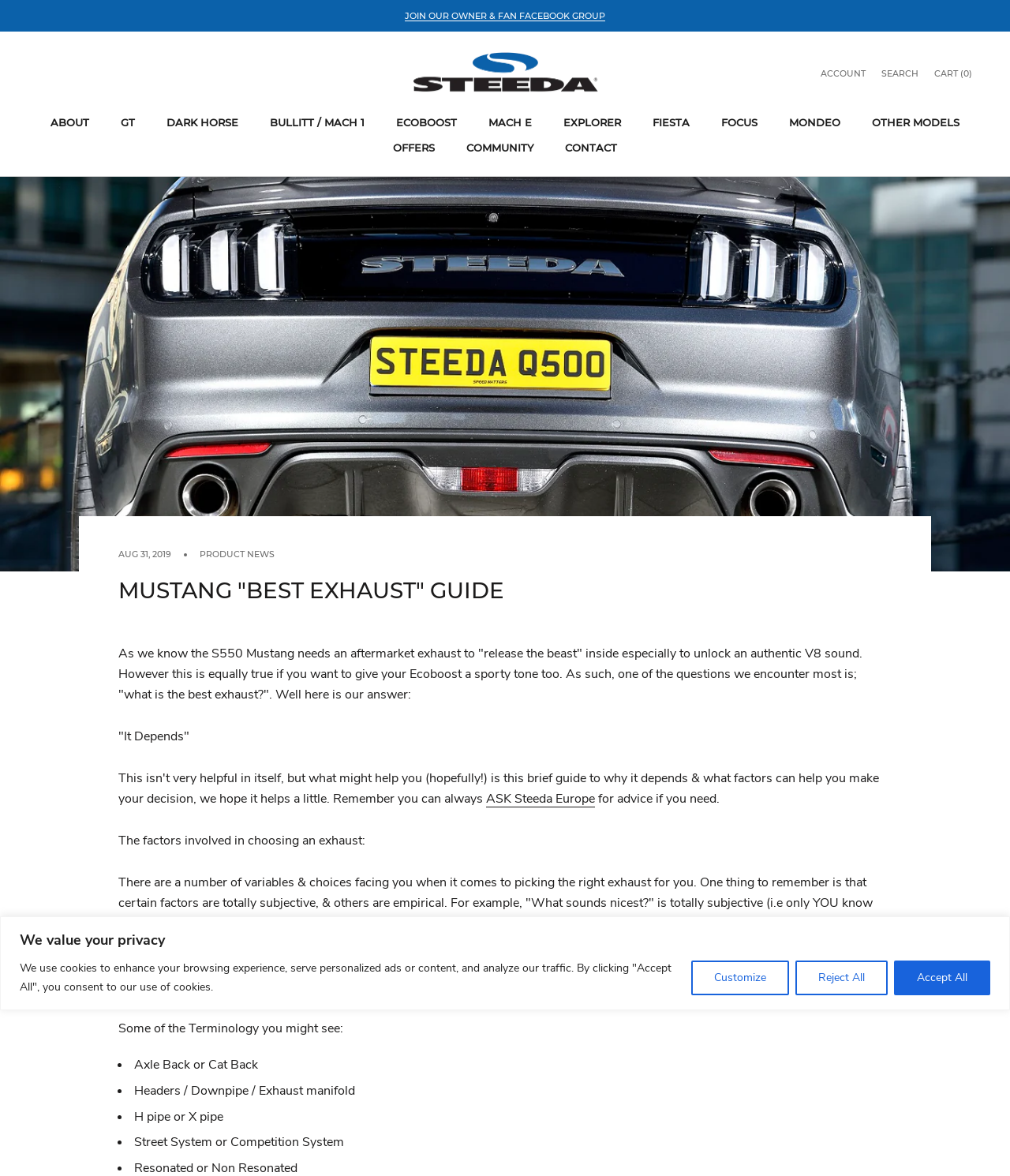Determine the bounding box coordinates of the region to click in order to accomplish the following instruction: "Log In to the website". Provide the coordinates as four float numbers between 0 and 1, specifically [left, top, right, bottom].

None